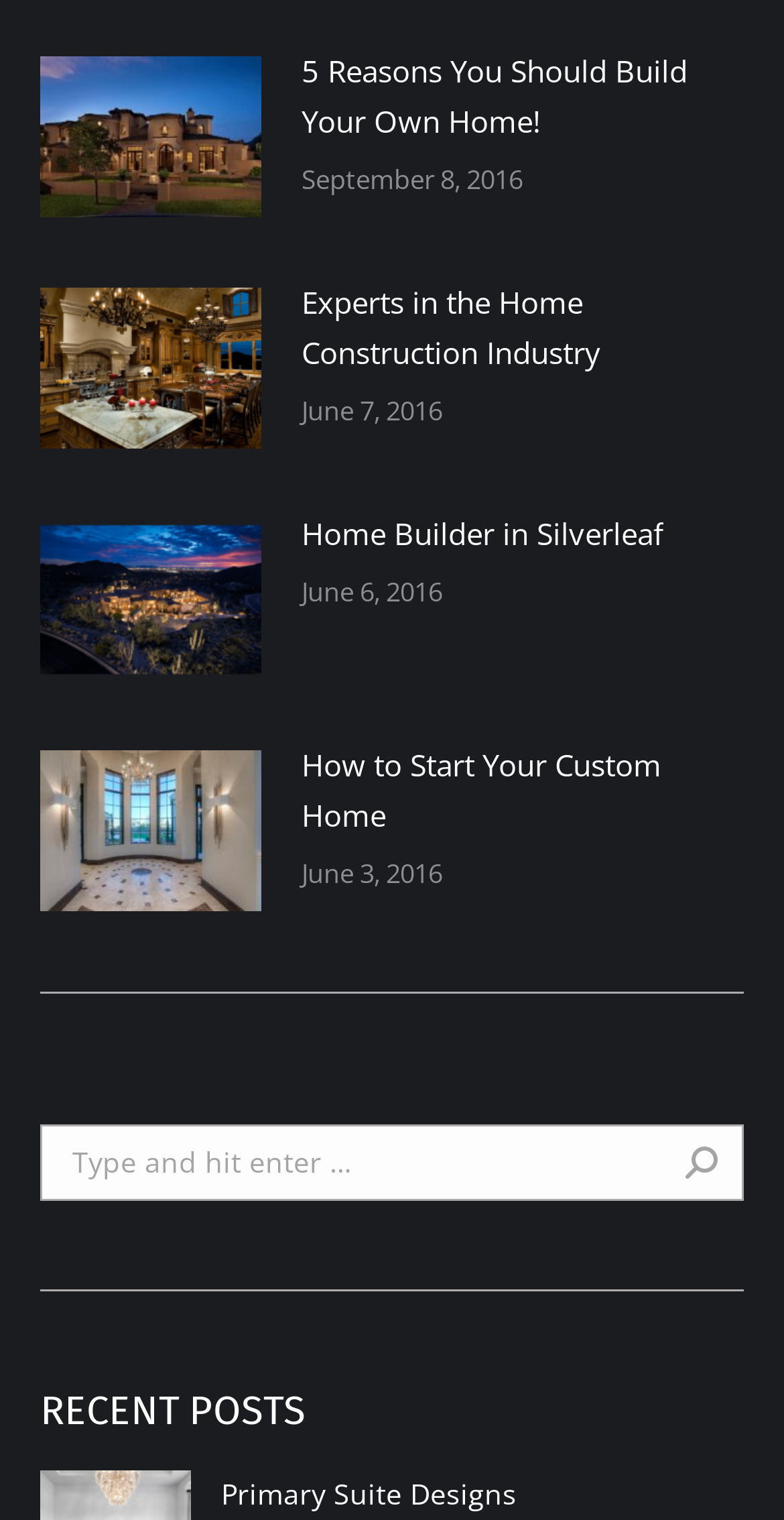What is the purpose of the search bar?
Using the screenshot, give a one-word or short phrase answer.

To search the website